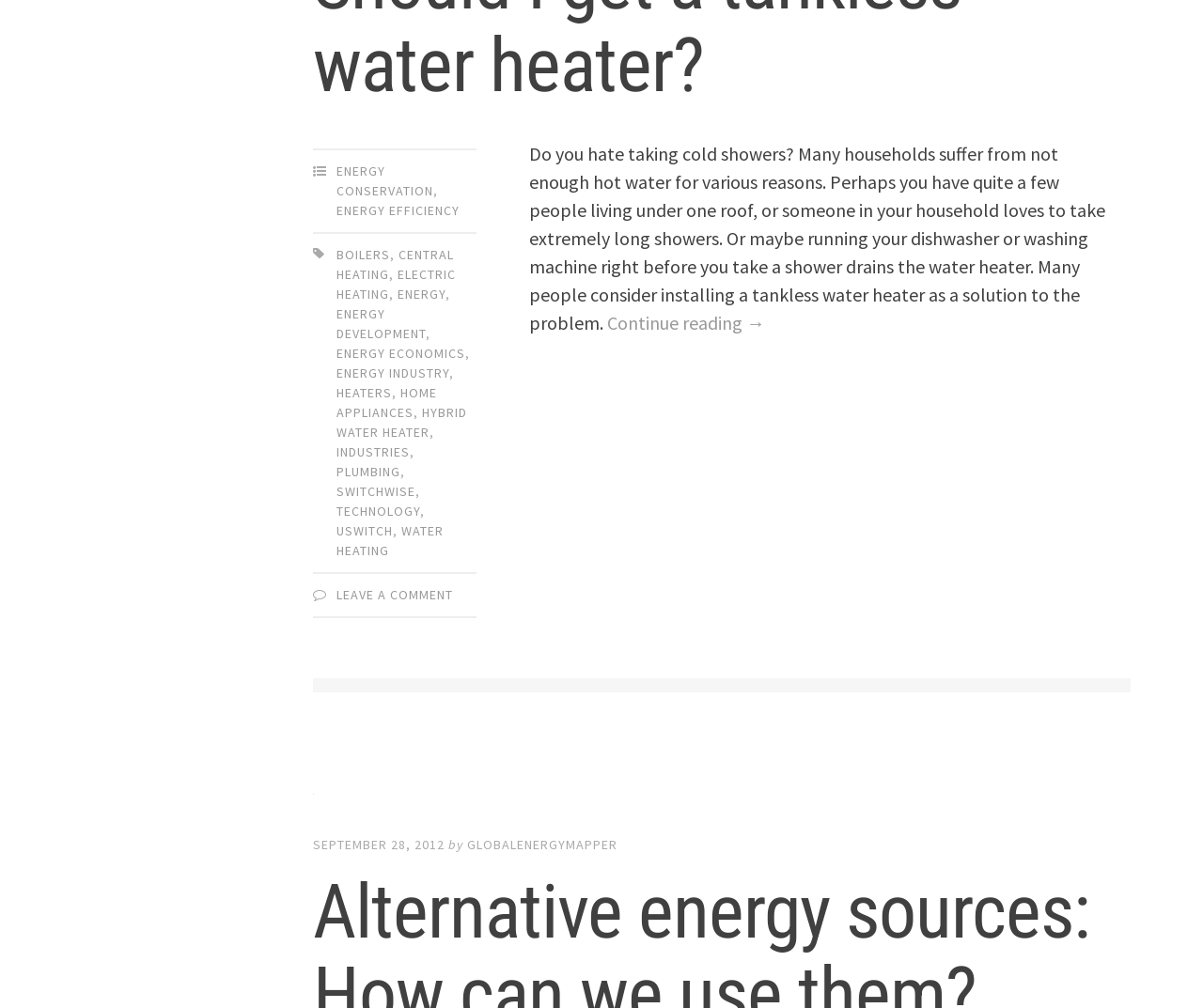Extract the bounding box of the UI element described as: "parent_node: Search name="s"".

None